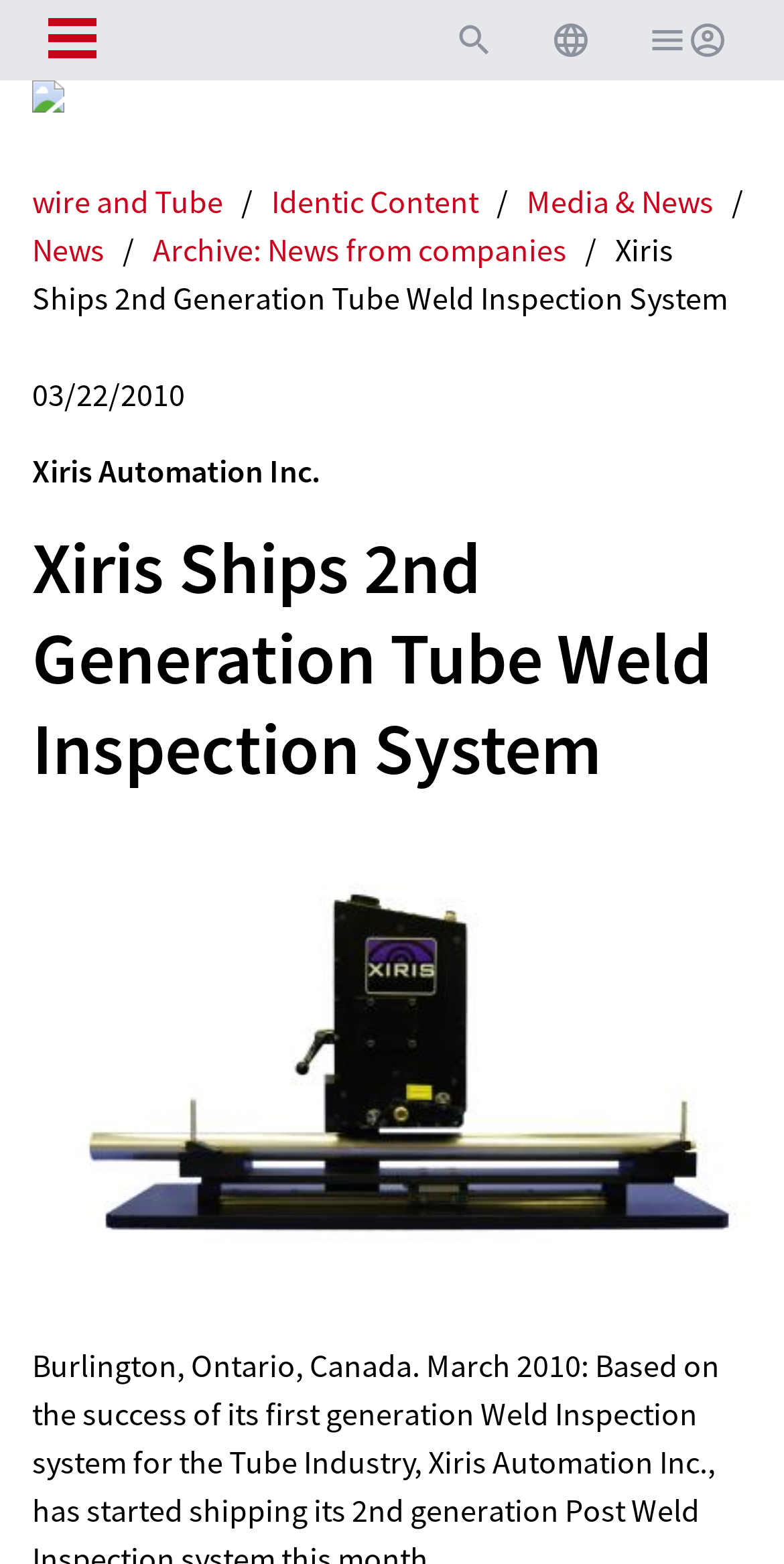How many links are there in the menu?
Give a single word or phrase as your answer by examining the image.

5